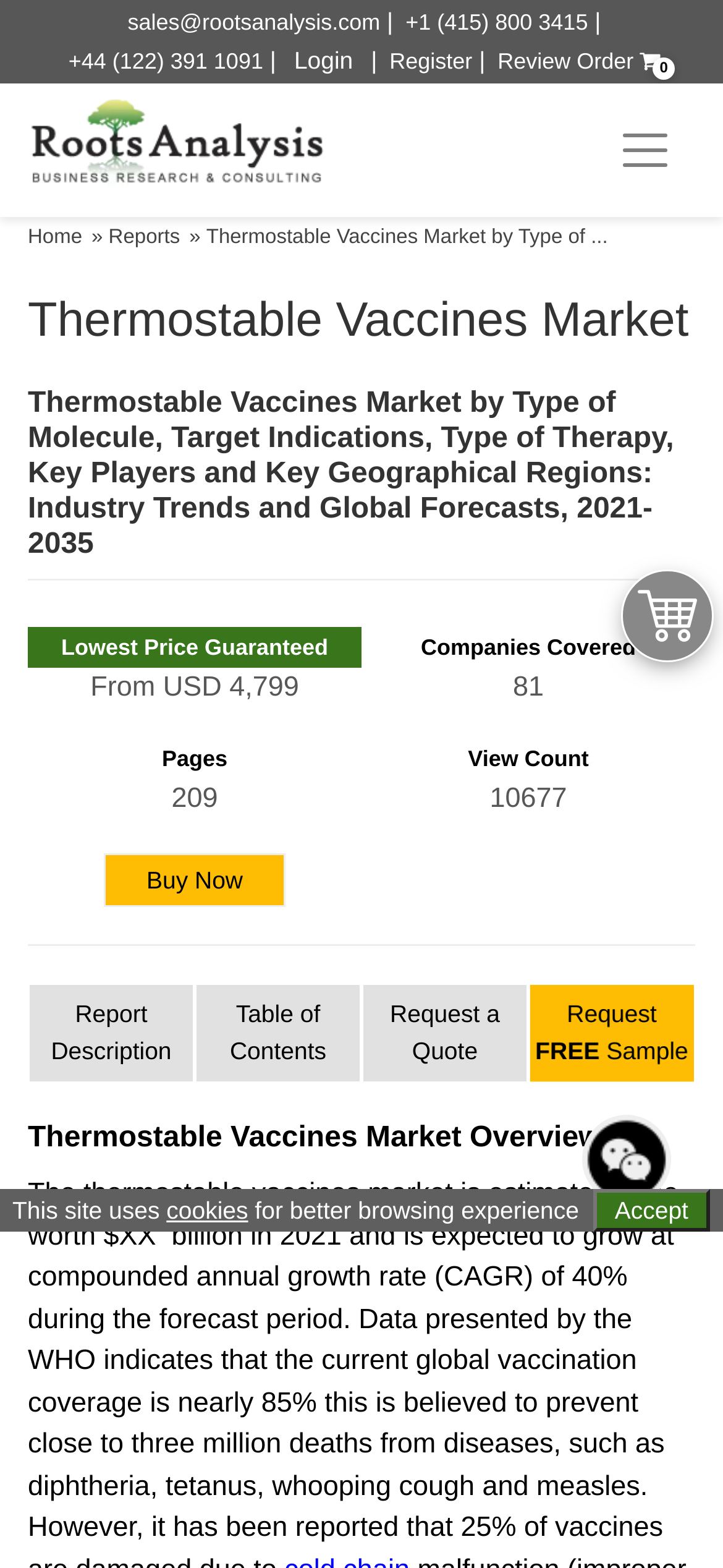Please identify the bounding box coordinates of the clickable area that will fulfill the following instruction: "View Report Description". The coordinates should be in the format of four float numbers between 0 and 1, i.e., [left, top, right, bottom].

[0.041, 0.628, 0.267, 0.69]